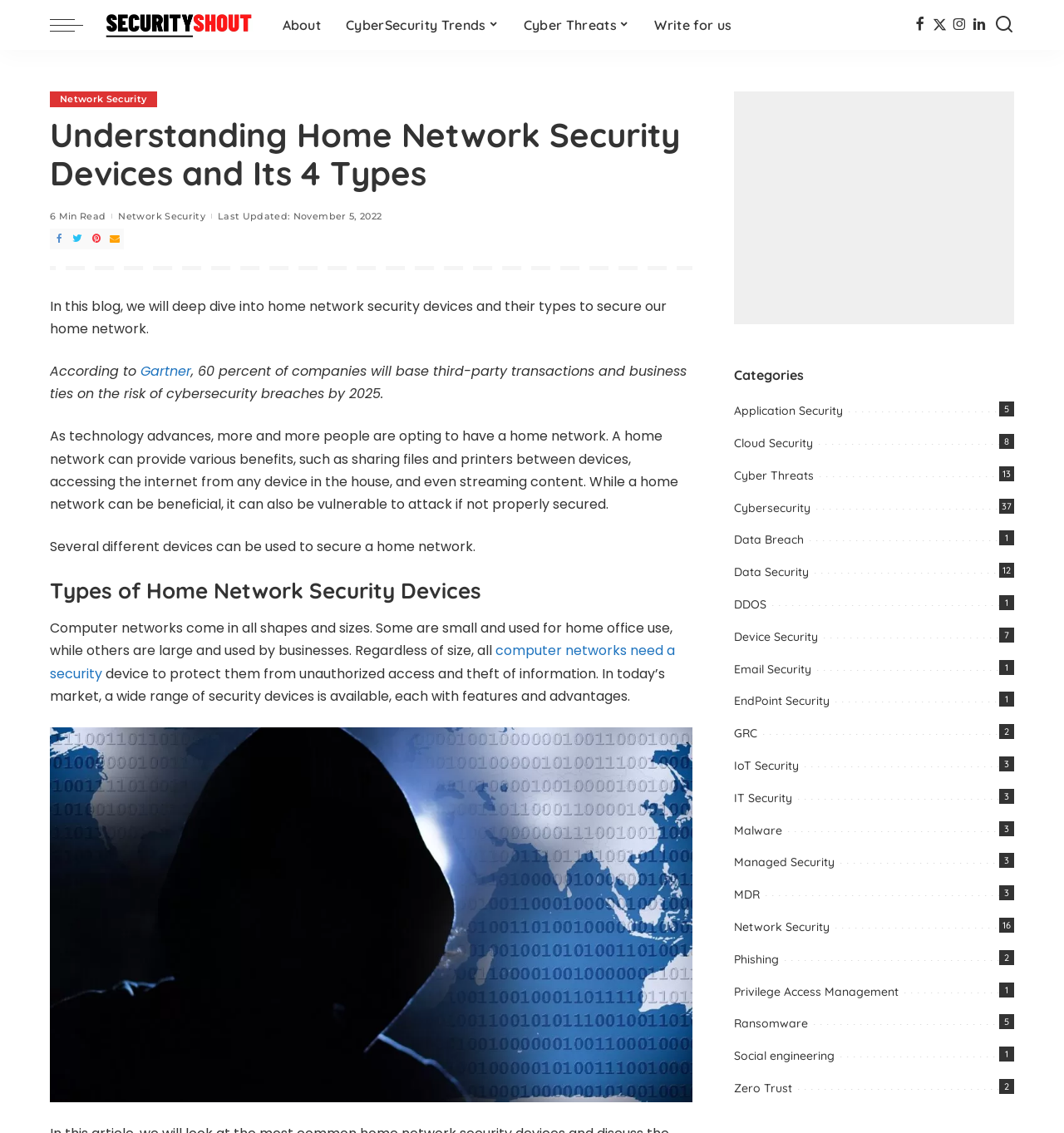Identify the bounding box coordinates for the UI element described as follows: "computer networks need a security". Ensure the coordinates are four float numbers between 0 and 1, formatted as [left, top, right, bottom].

[0.047, 0.566, 0.634, 0.603]